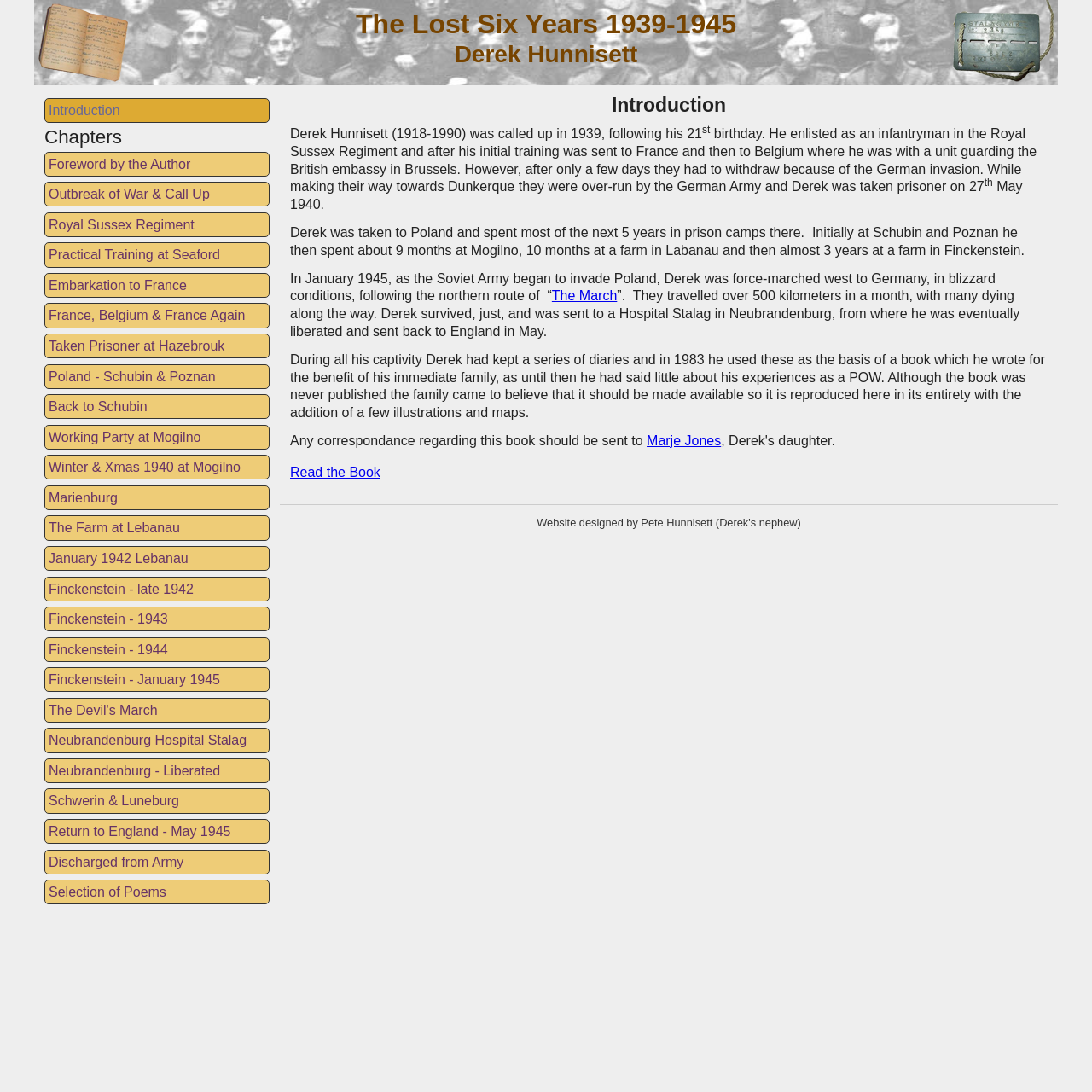Based on the image, please elaborate on the answer to the following question:
How many kilometers did Derek travel during the forced march?

The webpage states that 'They travelled over 500 kilometers in a month, with many dying along the way.' This indicates that Derek was part of a forced march that covered a distance of over 500 kilometers.